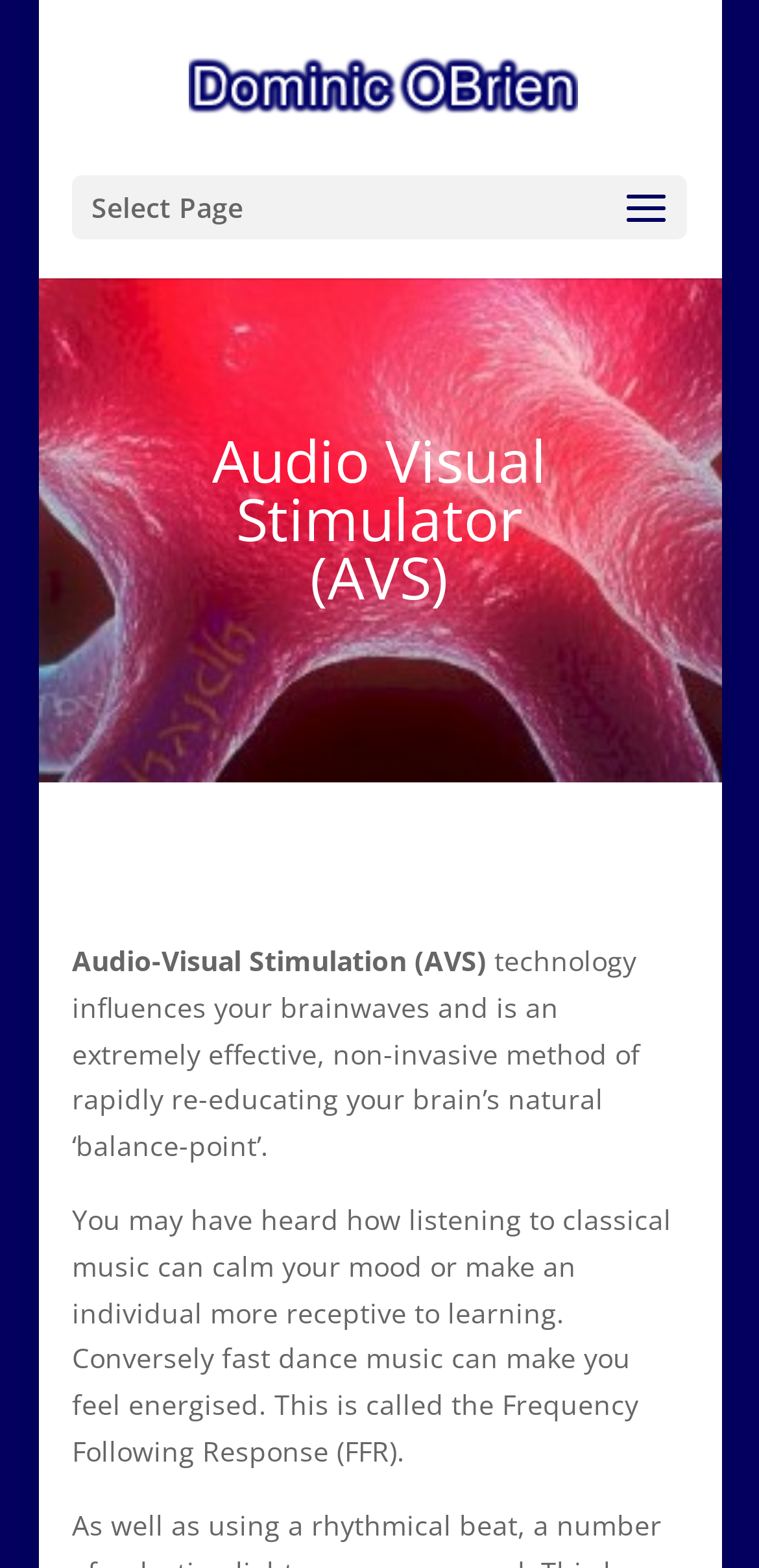Provide a one-word or short-phrase response to the question:
What is the main topic of this webpage?

Audio-Visual Stimulation